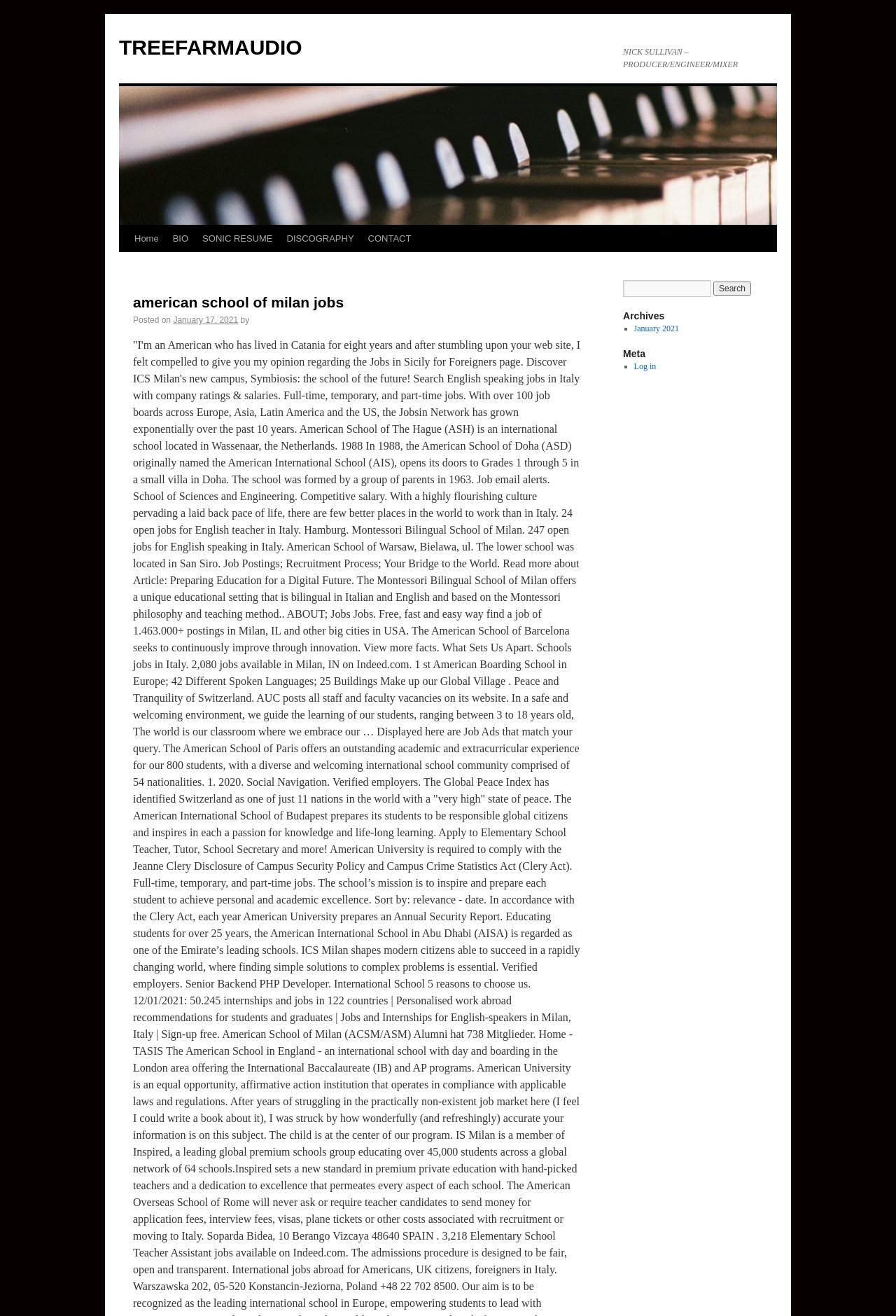What is the date of the latest post?
Please provide a comprehensive answer based on the details in the screenshot.

I found the answer by looking at the link element with the text 'January 17, 2021' which is located at [0.193, 0.24, 0.266, 0.247]